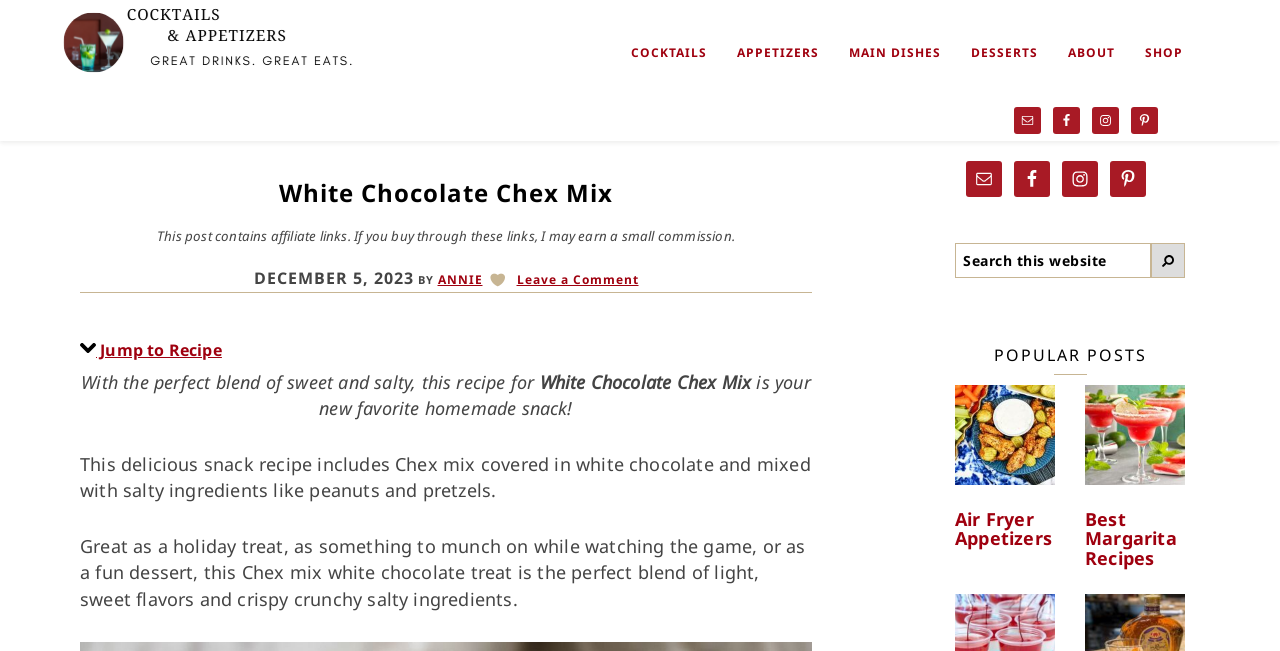How many popular posts are there?
Give a single word or phrase answer based on the content of the image.

2